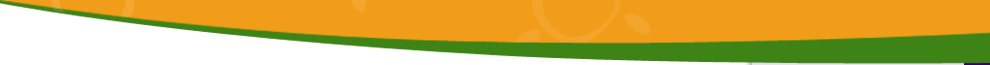Can you give a comprehensive explanation to the question given the content of the image?
What is the purpose of the image?

The caption explains that the image is part of the educational content designed to help children understand and cope with anxiety, making it a resource for managing anxiety.